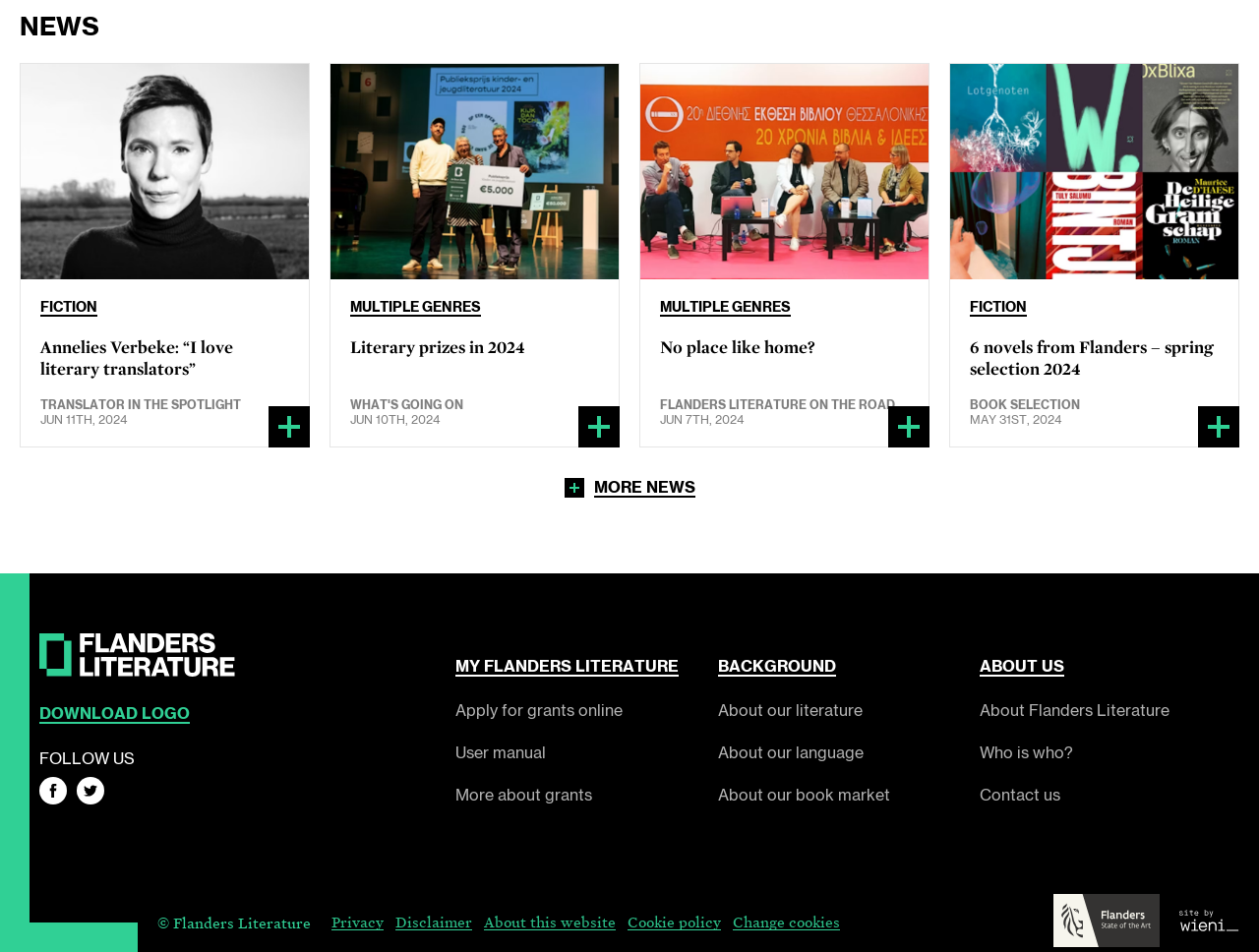Could you specify the bounding box coordinates for the clickable section to complete the following instruction: "Check Facebook page"?

[0.031, 0.816, 0.053, 0.845]